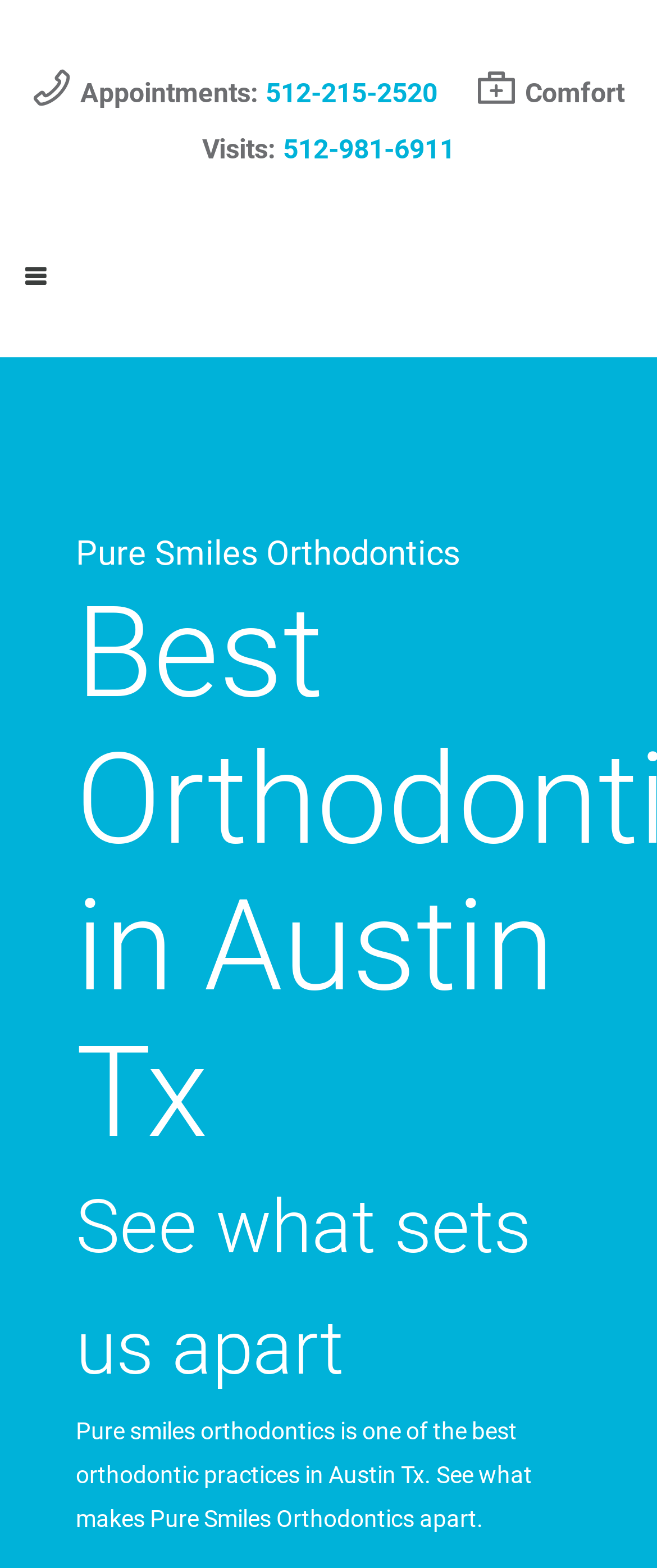Provide a one-word or brief phrase answer to the question:
What is the purpose of comfort visits?

Not specified